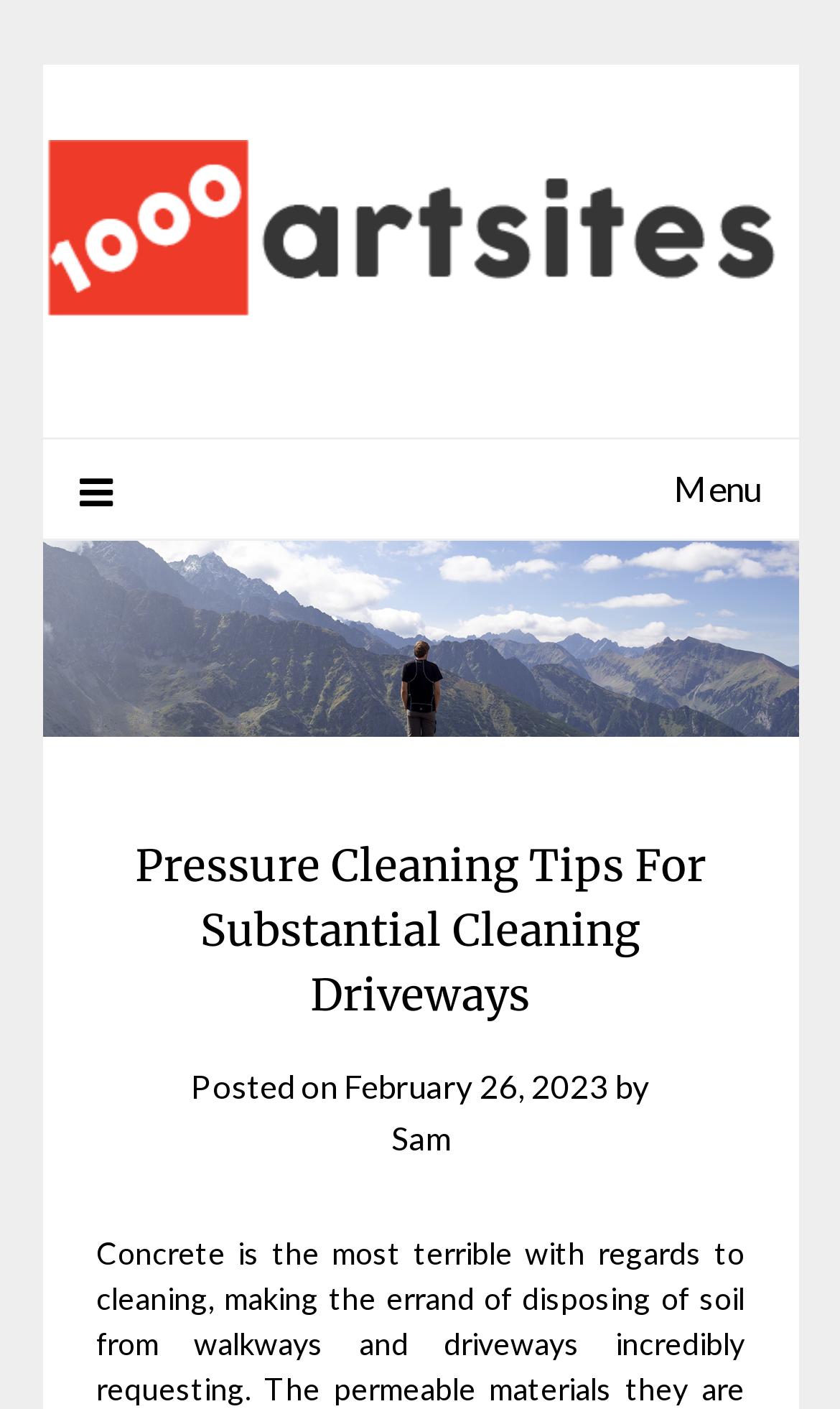Using the element description February 26, 2023February 28, 2023, predict the bounding box coordinates for the UI element. Provide the coordinates in (top-left x, top-left y, bottom-right x, bottom-right y) format with values ranging from 0 to 1.

[0.409, 0.757, 0.724, 0.785]